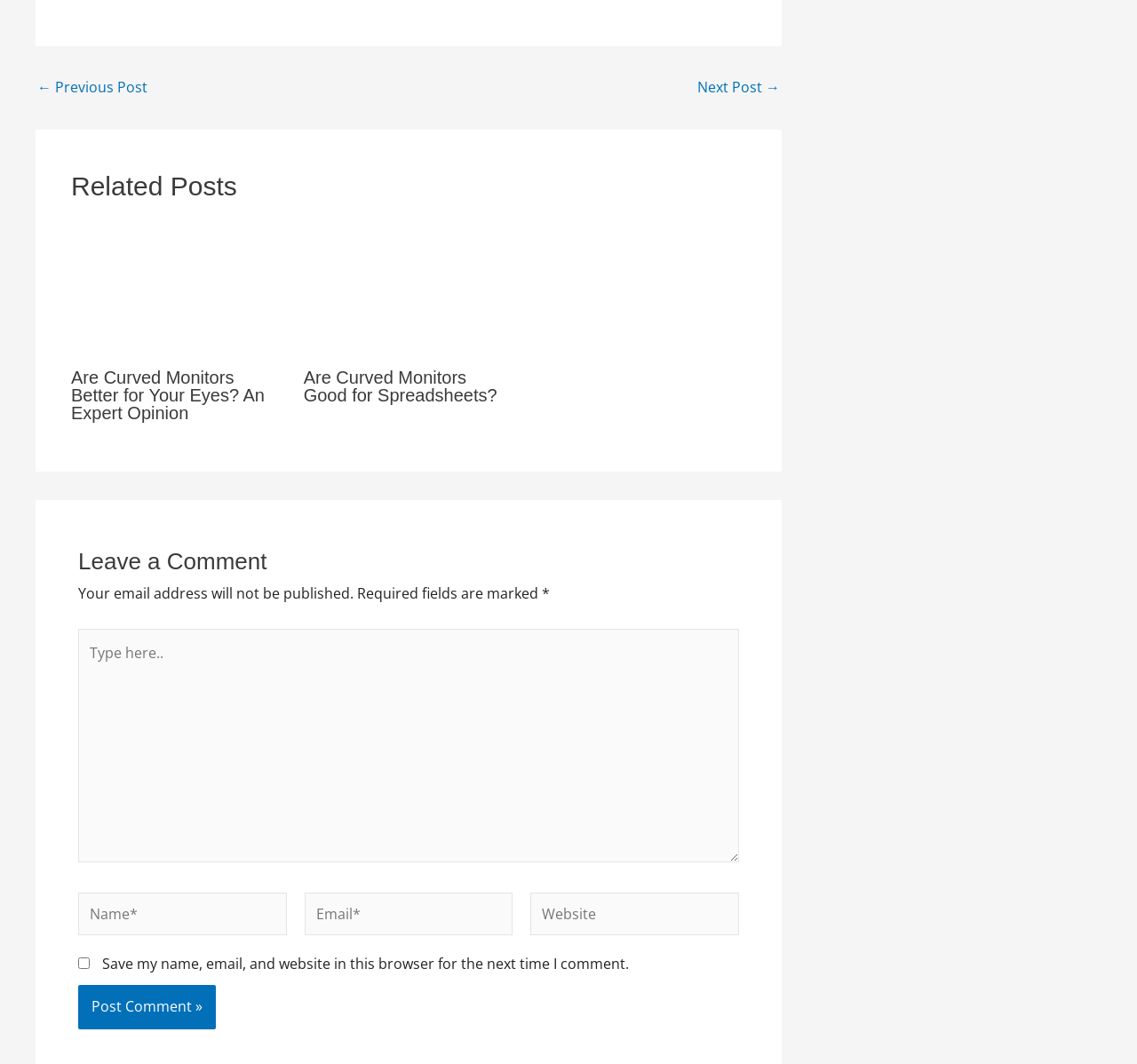Give a short answer using one word or phrase for the question:
How many images are associated with the related posts?

2